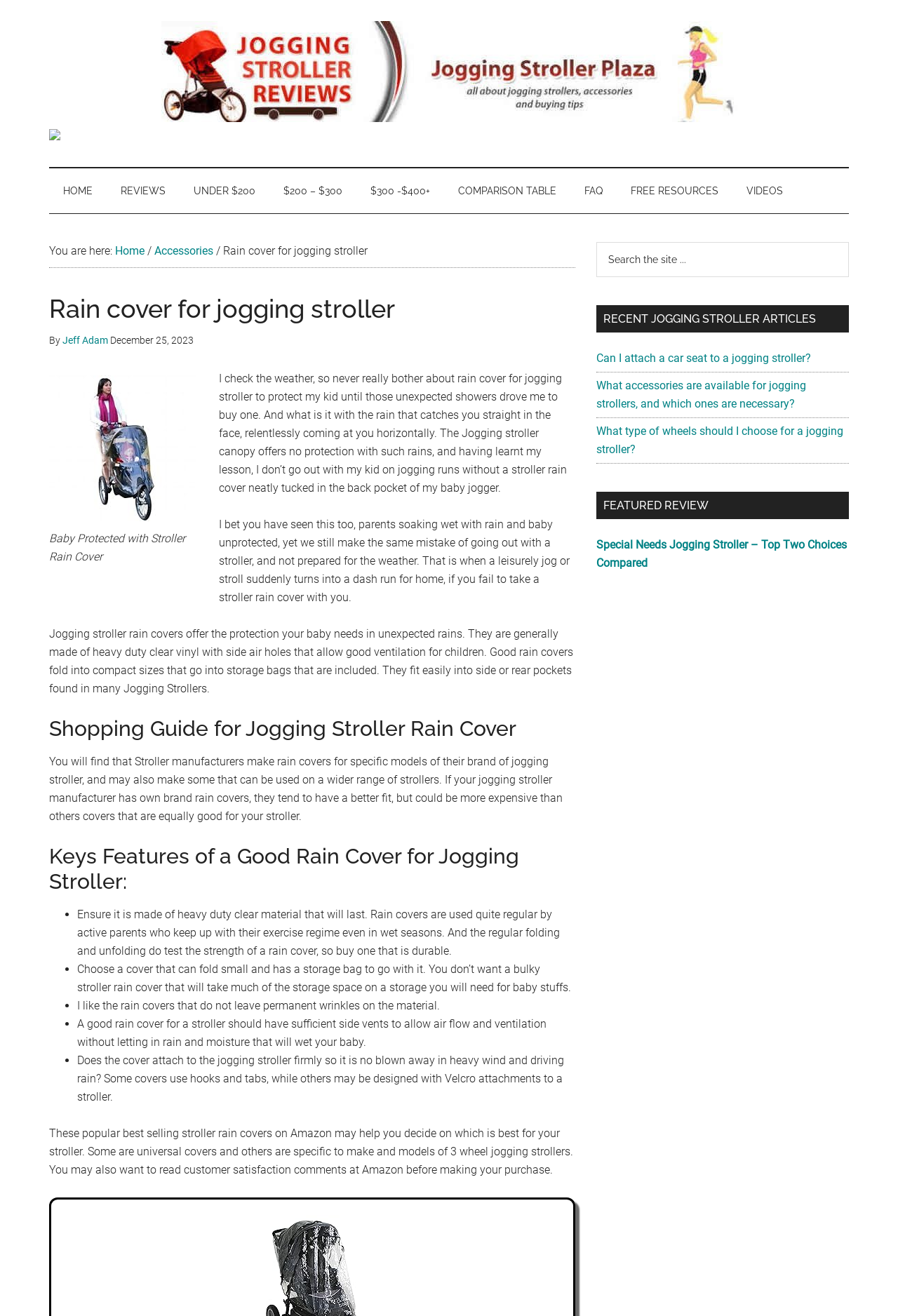Identify and extract the main heading of the webpage.

Rain cover for jogging stroller